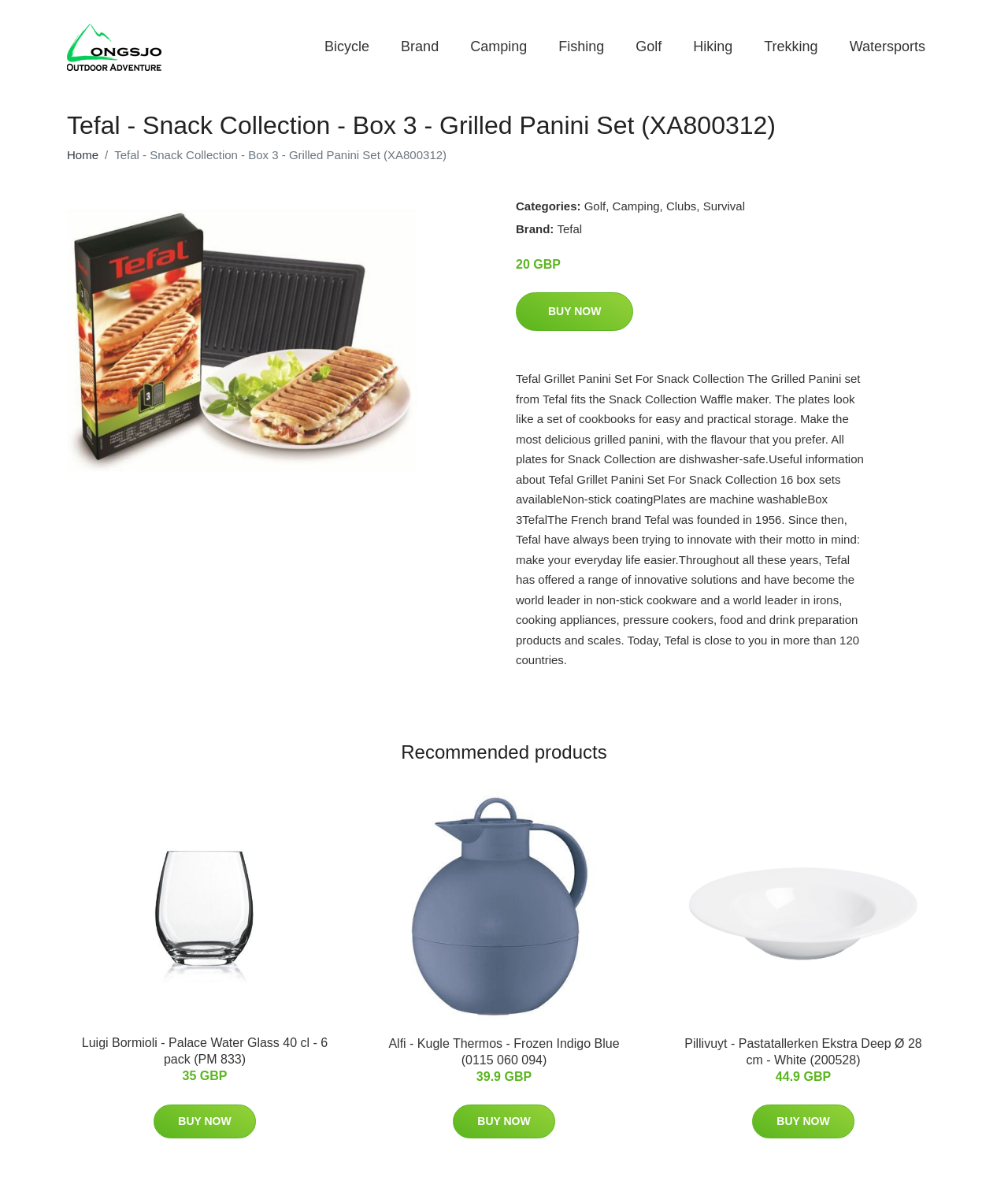What is the price of the Luigi Bormioli Palace Water Glass?
Please give a detailed answer to the question using the information shown in the image.

The price of the Luigi Bormioli Palace Water Glass can be found next to the 'BUY NOW' button, which displays the price as '35 GBP'.